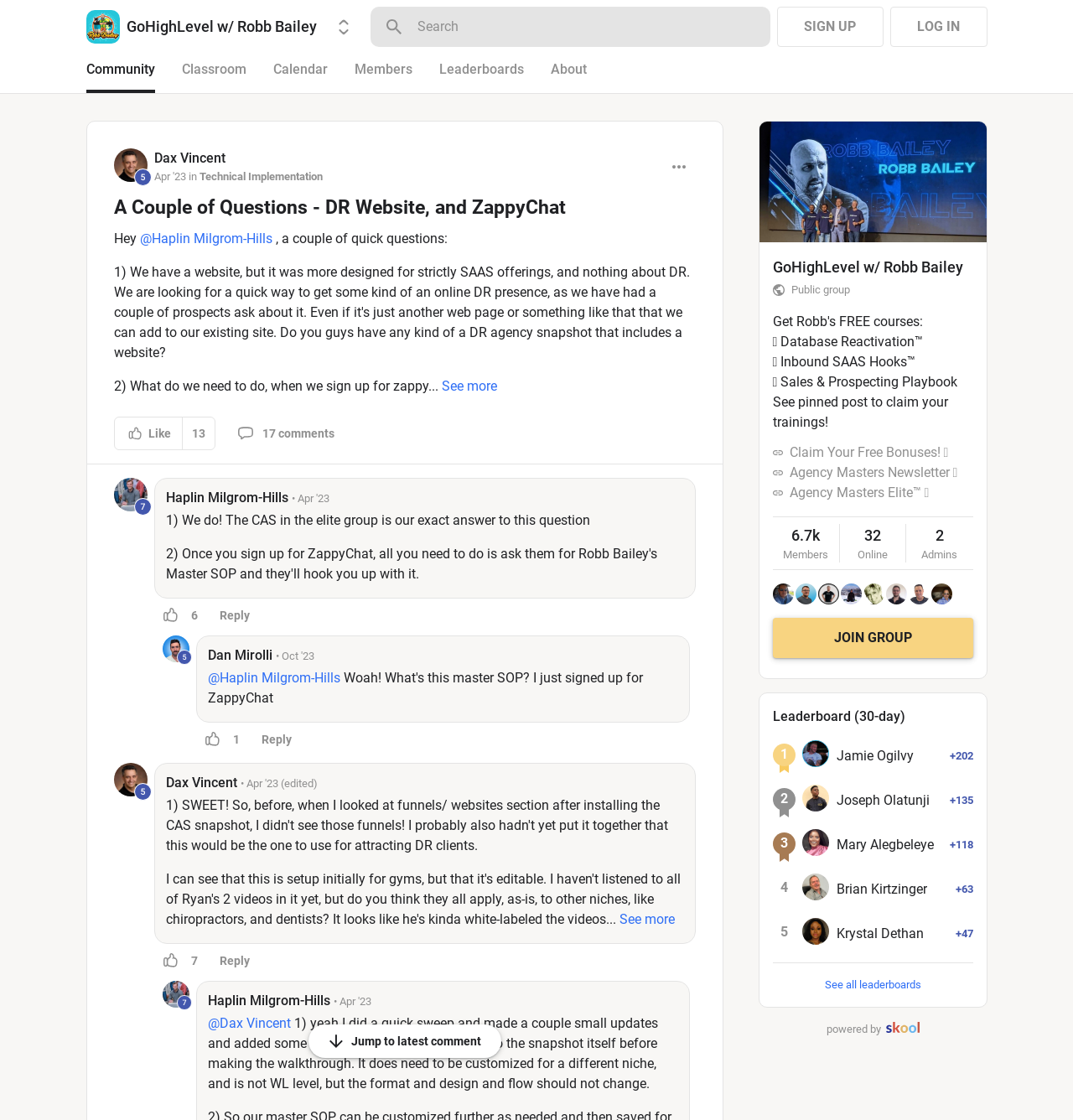Please provide the bounding box coordinates for the element that needs to be clicked to perform the instruction: "Reply to the post". The coordinates must consist of four float numbers between 0 and 1, formatted as [left, top, right, bottom].

[0.193, 0.534, 0.243, 0.564]